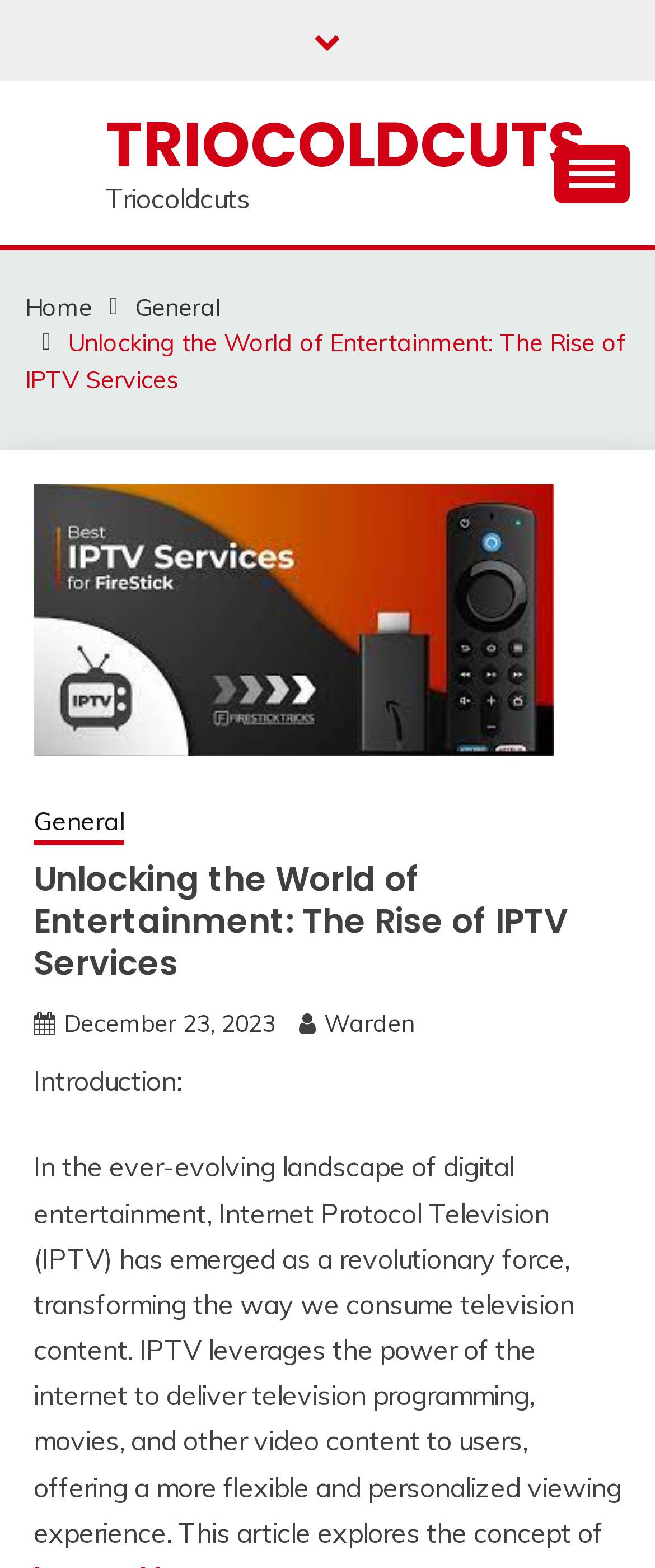Given the webpage screenshot, identify the bounding box of the UI element that matches this description: "parent_node: Skip to content".

[0.805, 0.636, 0.923, 0.68]